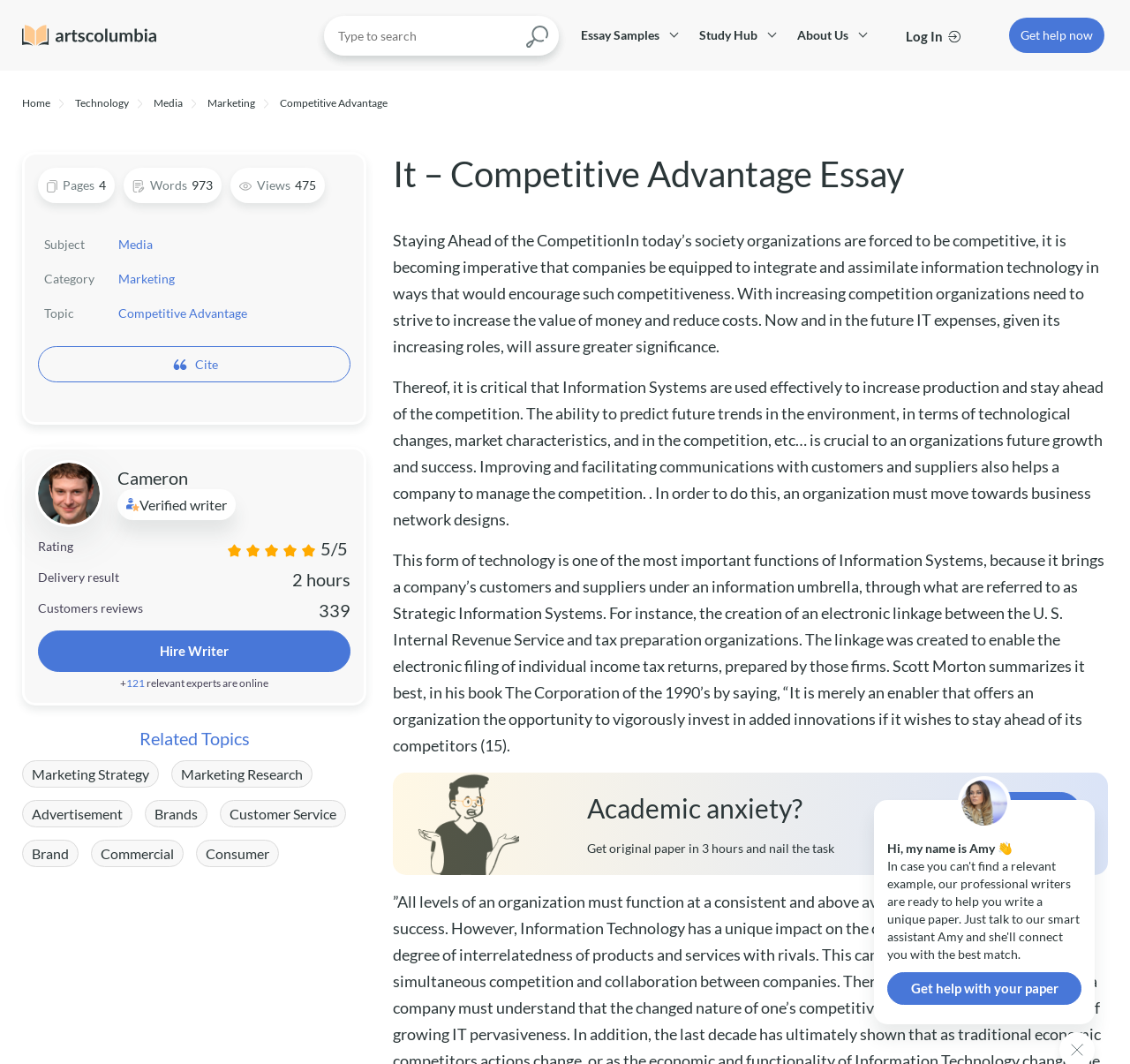What is the topic of the essay?
Look at the screenshot and provide an in-depth answer.

The topic of the essay can be determined by looking at the heading 'It – Competitive Advantage Essay' and the links related to marketing and competitive advantage.